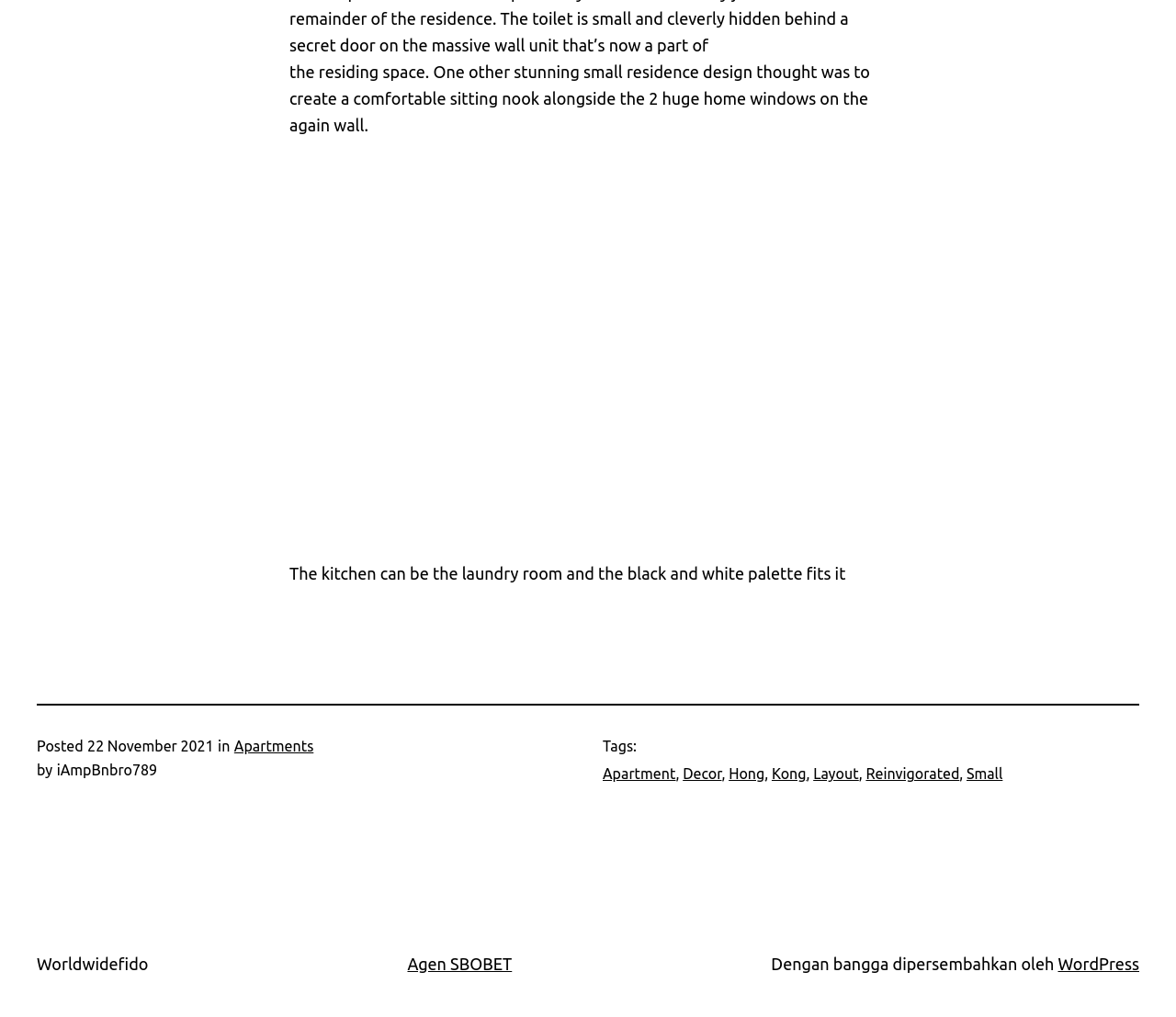What are the tags associated with the article?
Please answer the question with as much detail as possible using the screenshot.

The tags associated with the article can be found in the links with IDs 251, 254, 257, 260, 263, 266, and 269, which are located near the 'Tags:' text.